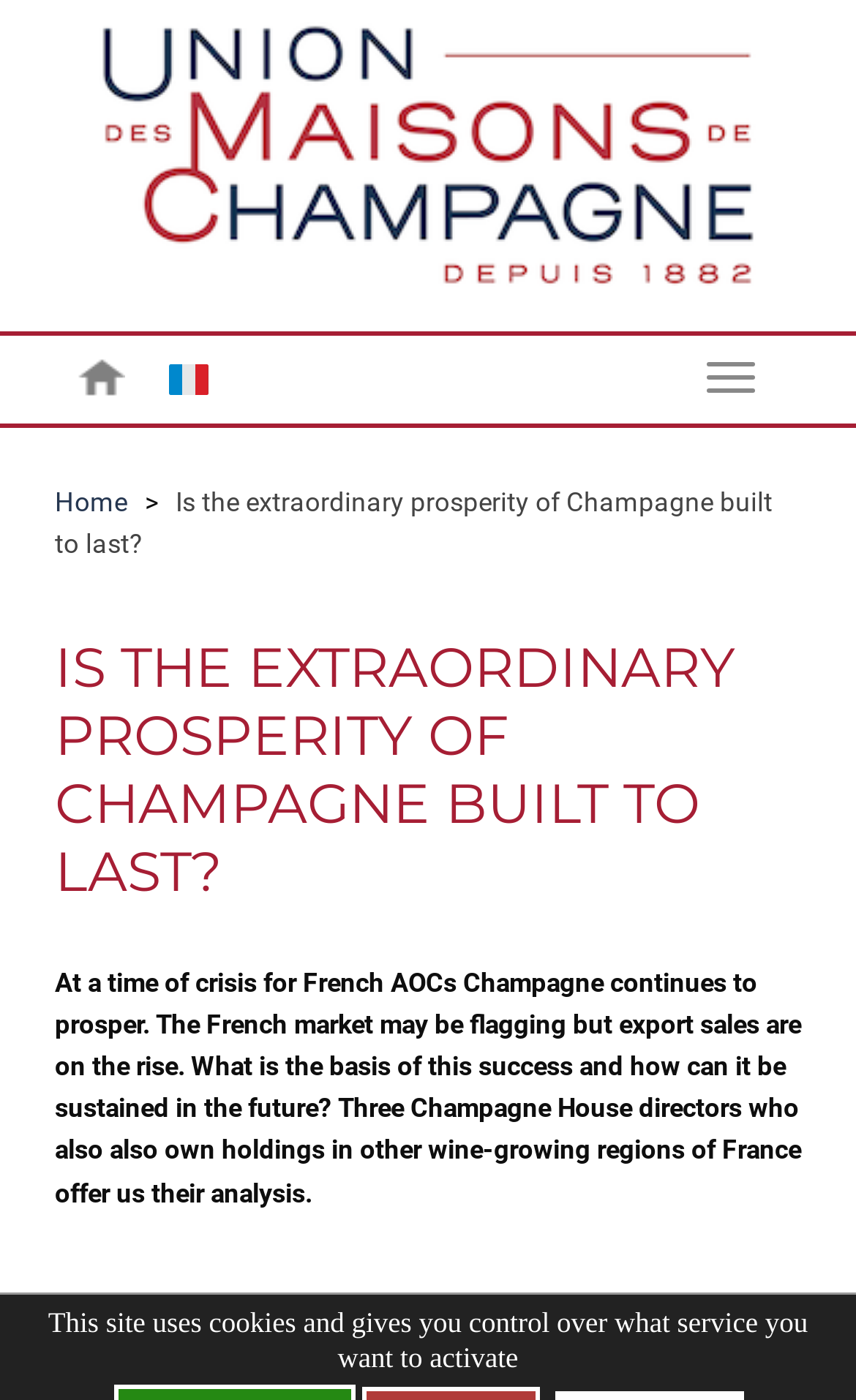What is the name of the organization?
Using the visual information, respond with a single word or phrase.

UMC